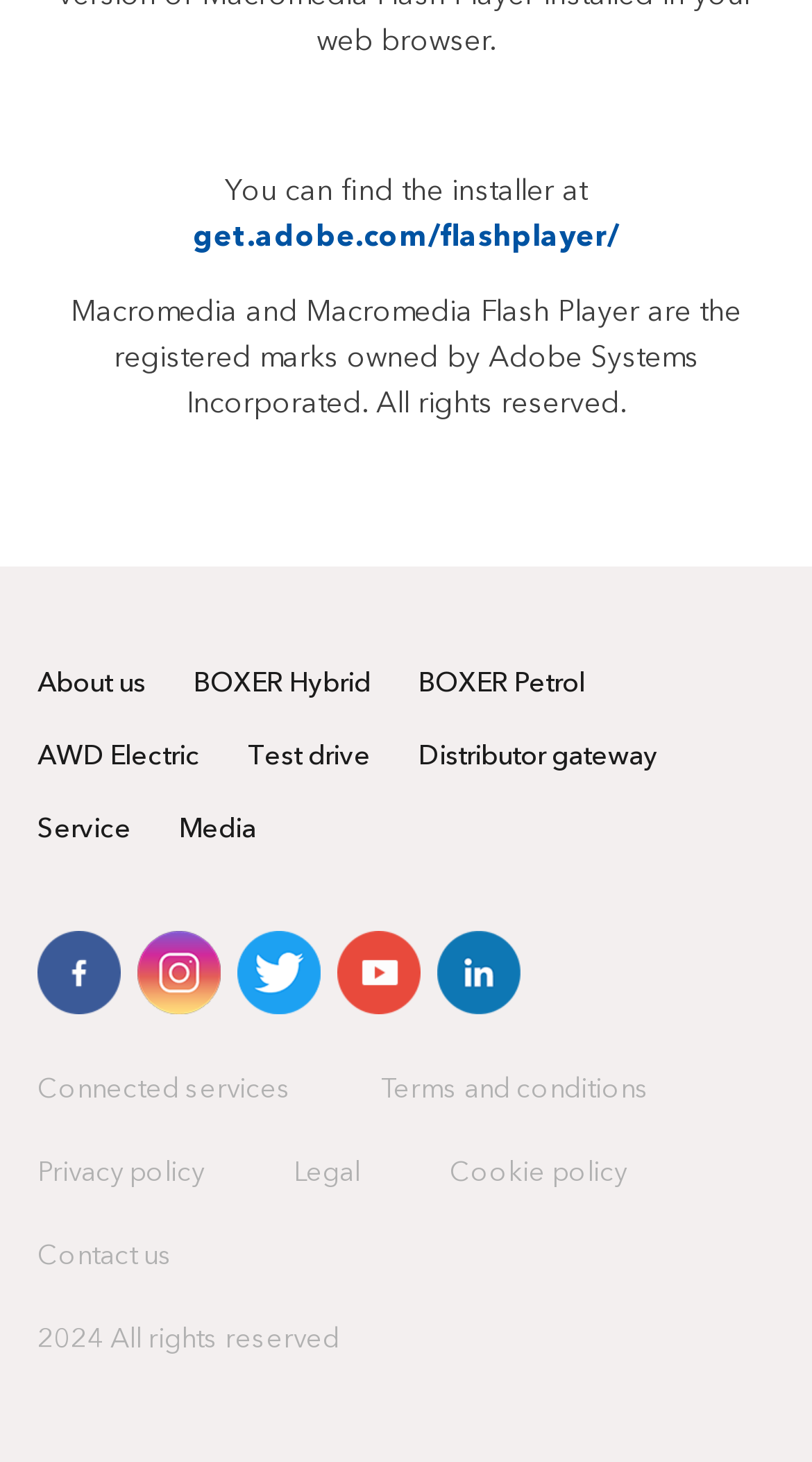Please specify the bounding box coordinates of the region to click in order to perform the following instruction: "Learn more about BOXER Hybrid".

[0.238, 0.459, 0.456, 0.477]